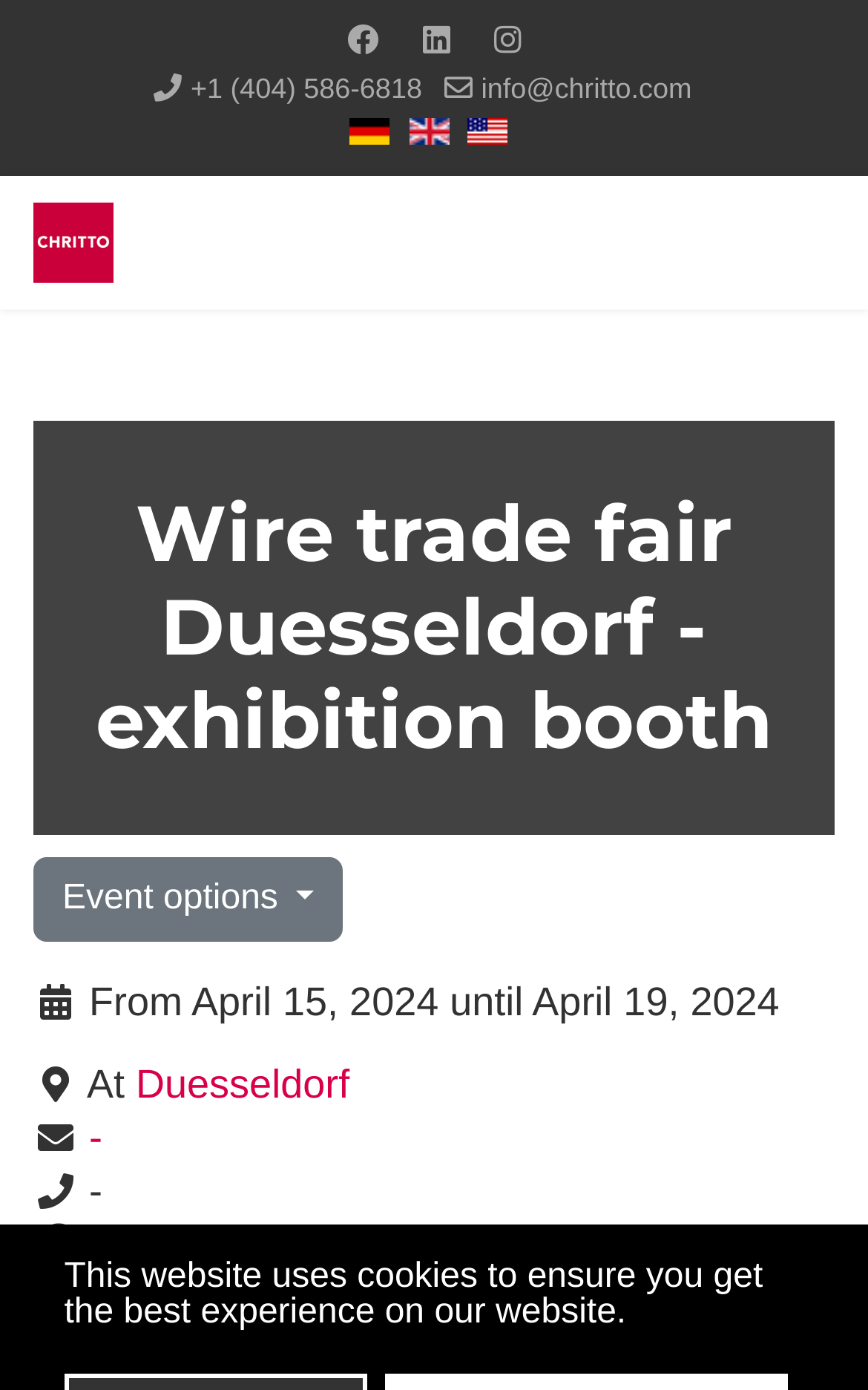Write an elaborate caption that captures the essence of the webpage.

The webpage appears to be a professional trade fair construction company's website, specifically promoting their services for the WIRE trade fair 2024 in Düsseldorf. 

At the top of the page, there is a notification about the website using cookies. Below this, there are three social media links (Facebook, Linkedin, and Instagram) aligned horizontally, followed by a phone number and an email address. 

To the right of these, there are three links with accompanying images, which seem to be related to the company's services: "Chritto Messebau", "Your booth creator for exhibitions in Germany", and "CHRITTO Exhibit Trade Show Booth Construction". 

On the left side of the page, there is a logo image with a link to "Exhibition booth Construction for German Trade Shows - CHRITTO Logo". Below this, there is a menu link. 

The main content of the page starts with a heading "Wire trade fair Duesseldorf - exhibition booth". Below this, there is a button labeled "Event options". The page then provides details about the WIRE trade fair, including the dates (April 15, 2024, until April 19, 2024) and the location (Düsseldorf). 

There is also a link to the official WIRE trade fair website. The page concludes with a list of categories, including "Technology" and "Hardening & Metallurgy", separated by commas.